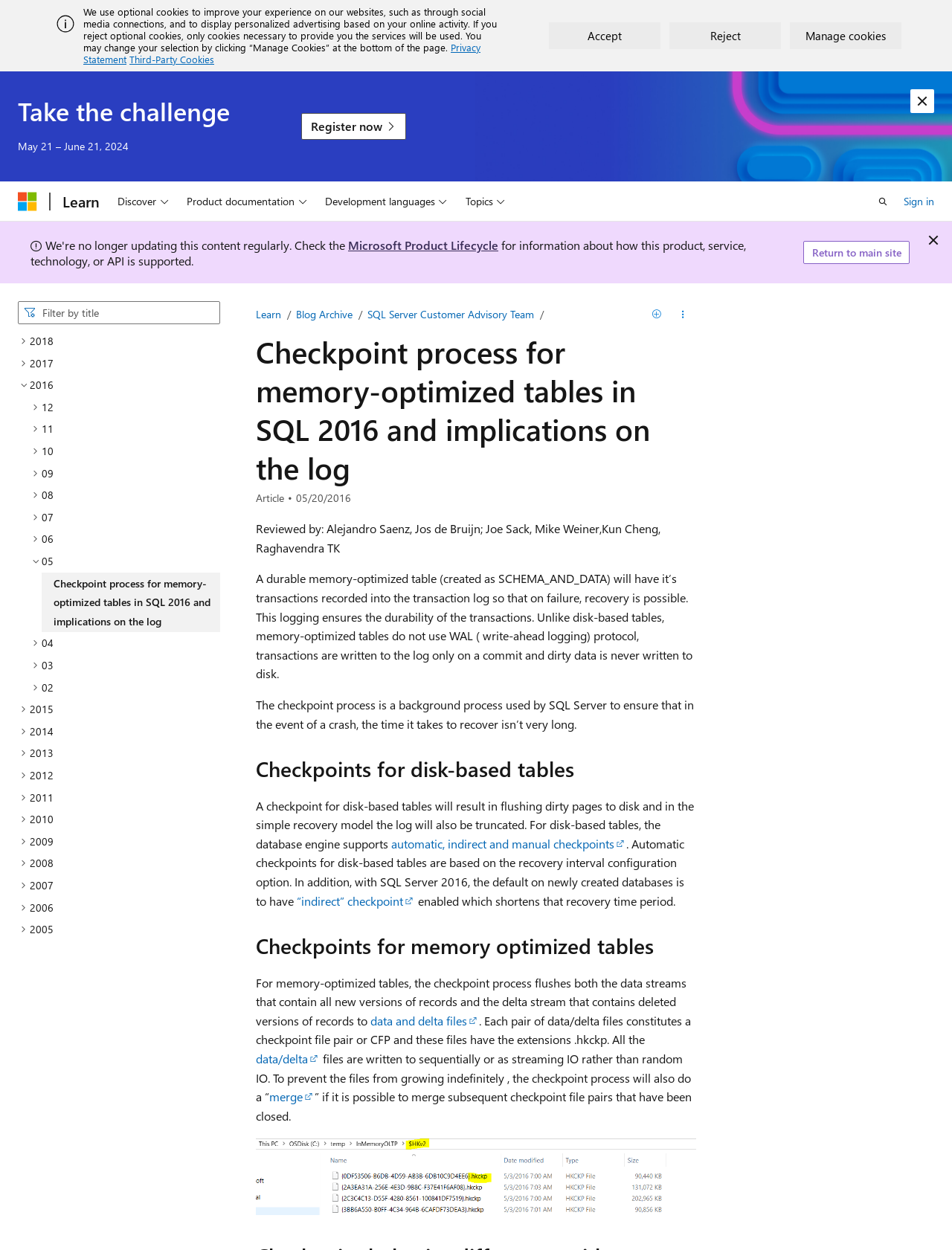Give a concise answer using one word or a phrase to the following question:
What is the difference between memory-optimized tables and disk-based tables?

Logging mechanism